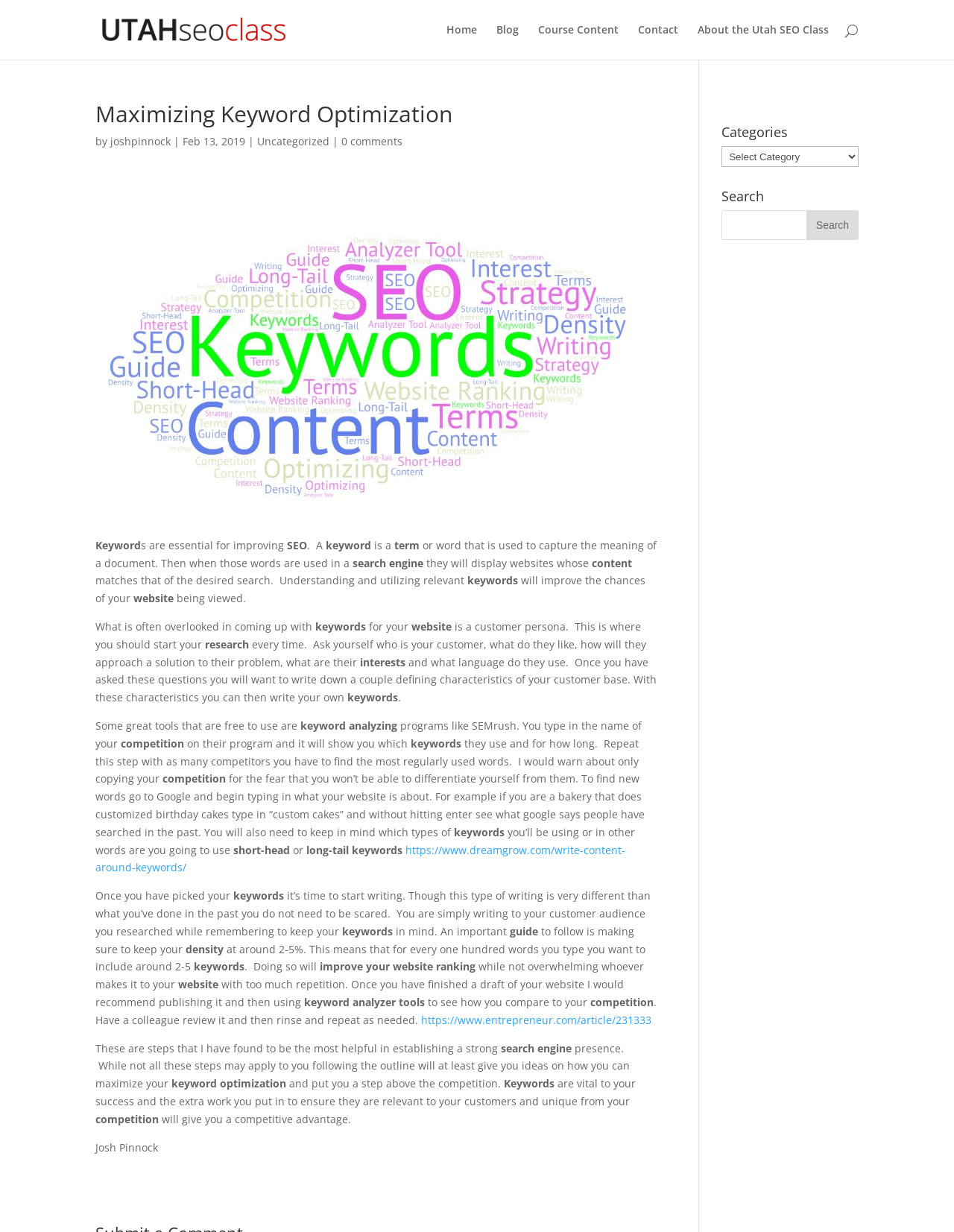Why is it important to research your customer persona?
By examining the image, provide a one-word or phrase answer.

To find relevant keywords